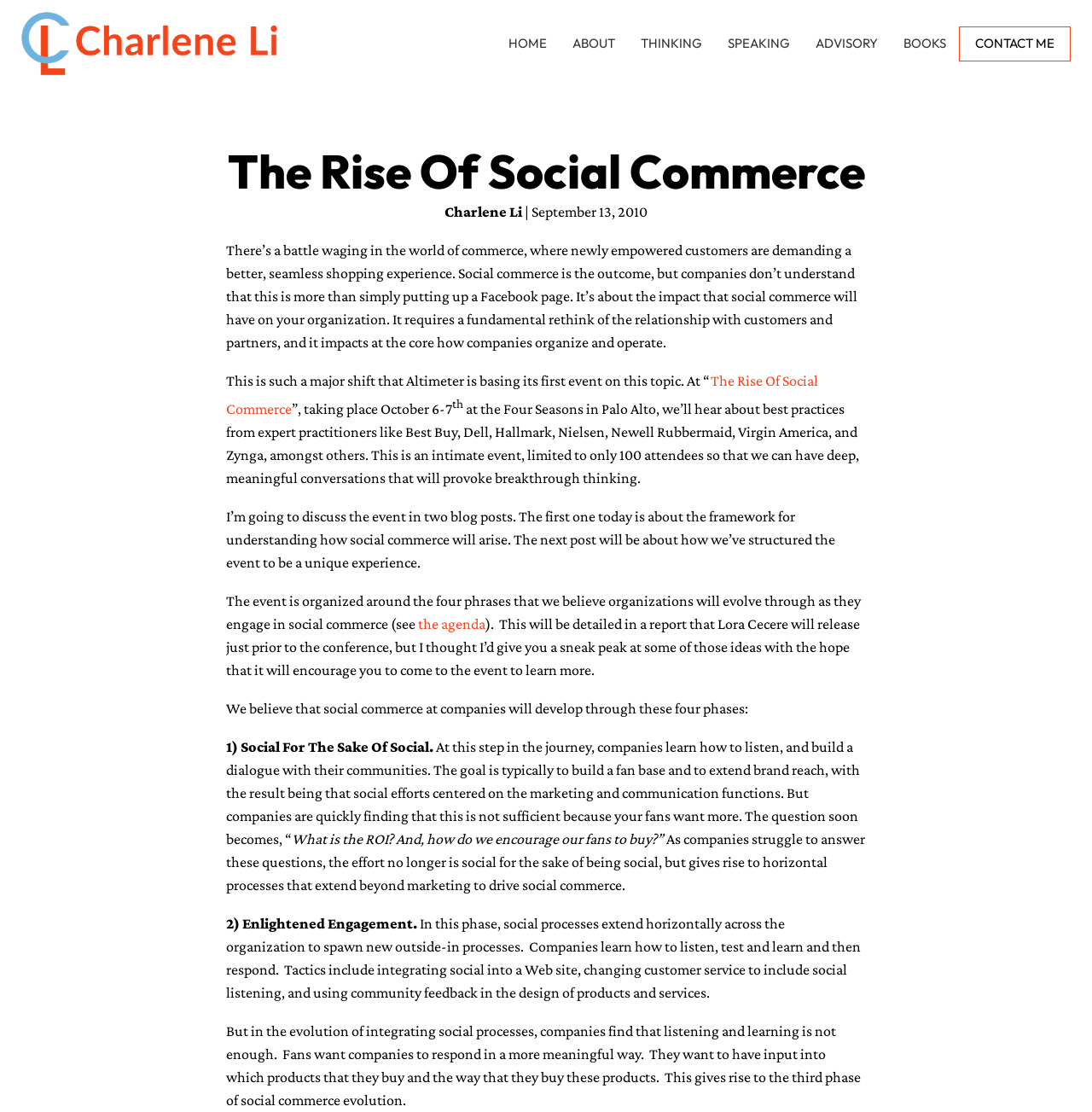Find the bounding box of the UI element described as follows: "parent_node: HOME".

[0.02, 0.011, 0.254, 0.068]